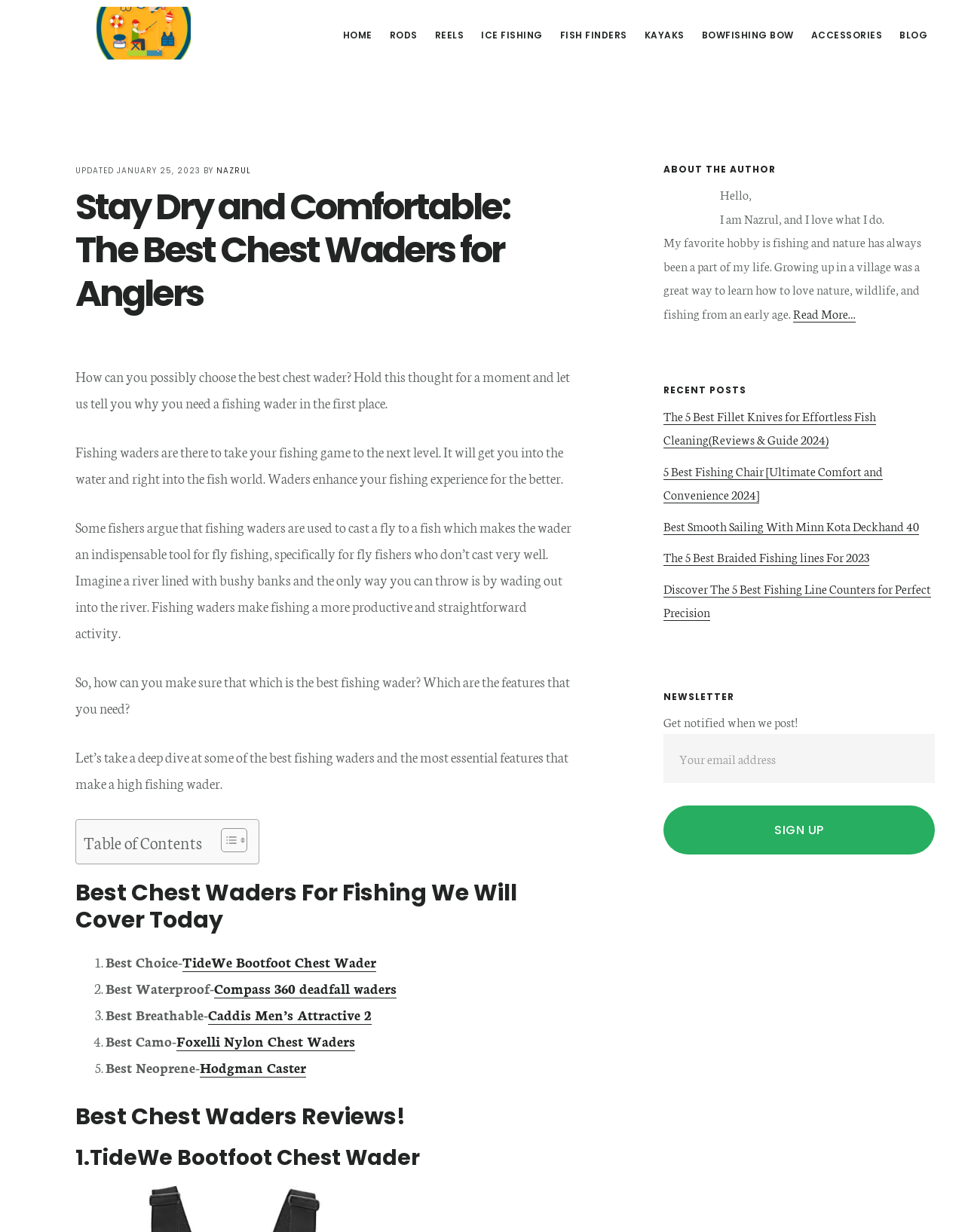How many best chest waders are reviewed on this webpage?
Answer the question in as much detail as possible.

The webpage lists five best chest waders for fishing, which are TideWe Bootfoot Chest Wader, Compass 360 deadfall waders, Caddis Men’s Attractive 2, Foxelli Nylon Chest Waders, and Hodgman Caster.